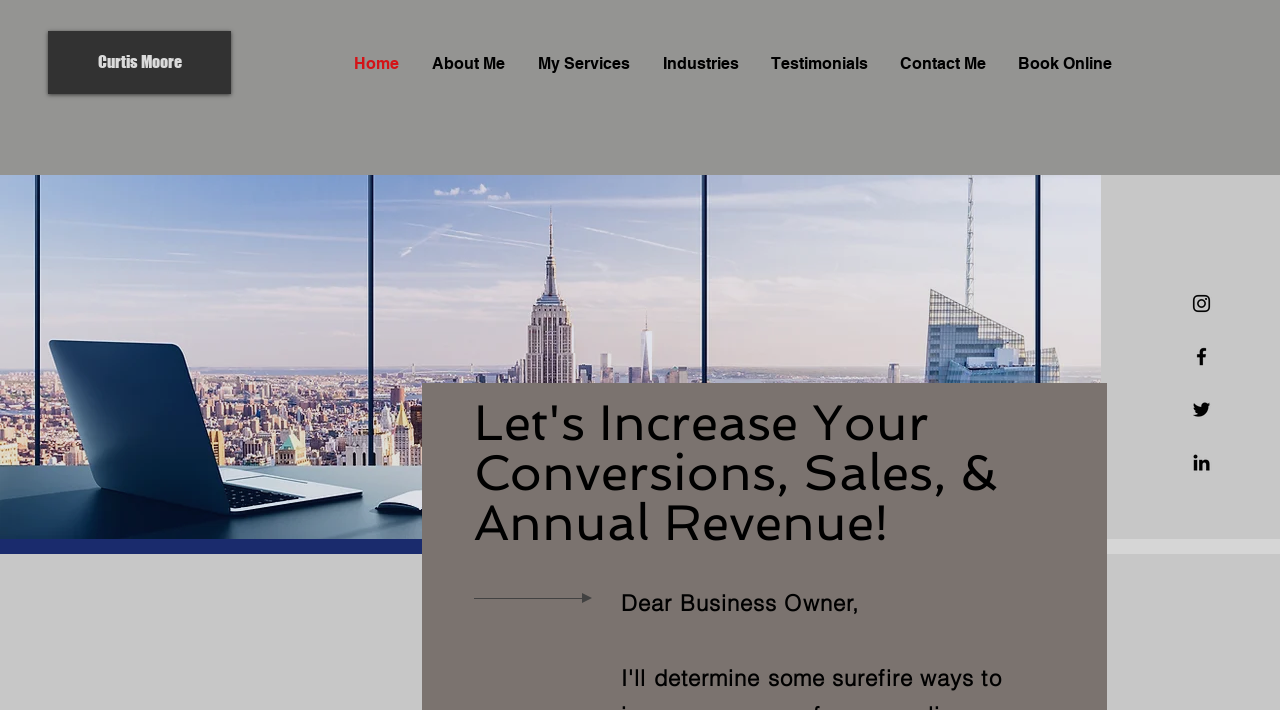Locate the bounding box coordinates of the element that should be clicked to fulfill the instruction: "Click Curtis Moore".

[0.038, 0.044, 0.18, 0.132]